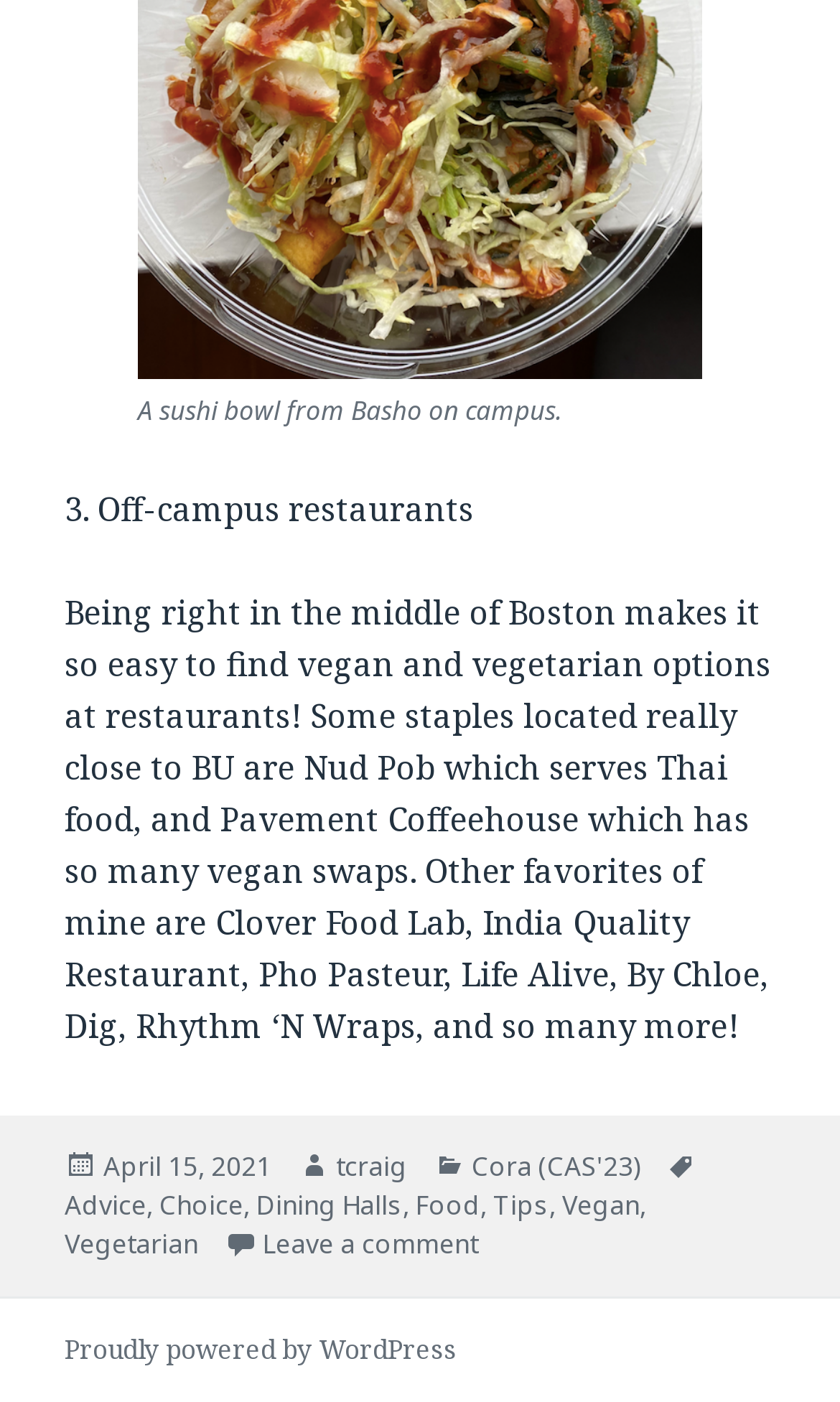Identify the coordinates of the bounding box for the element that must be clicked to accomplish the instruction: "View the tags related to the post".

[0.838, 0.819, 0.913, 0.845]